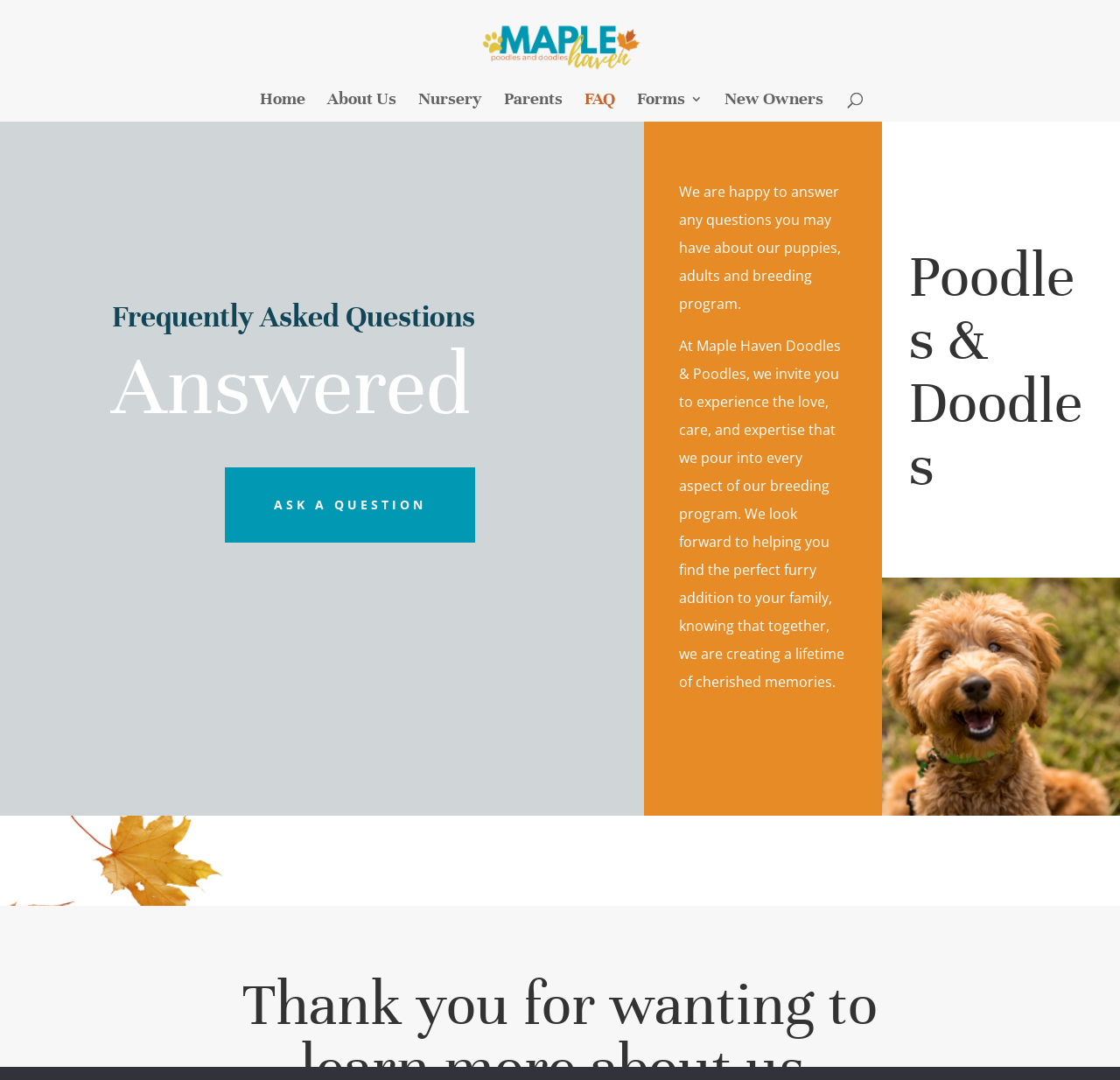Find the bounding box coordinates of the clickable area that will achieve the following instruction: "visit nursery".

[0.373, 0.086, 0.43, 0.113]